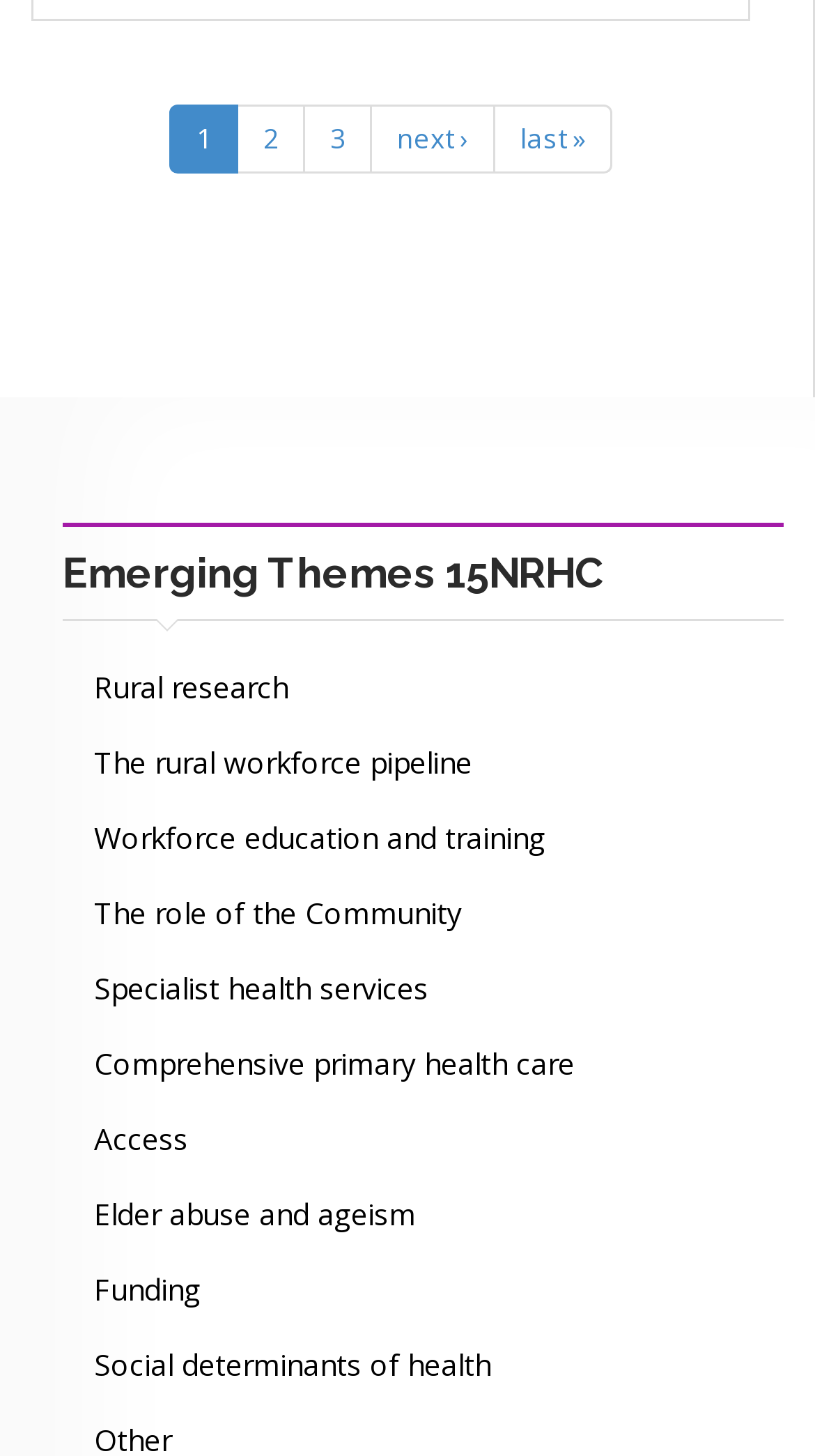Could you locate the bounding box coordinates for the section that should be clicked to accomplish this task: "Explore 'Social determinants of health'".

[0.077, 0.913, 0.641, 0.962]